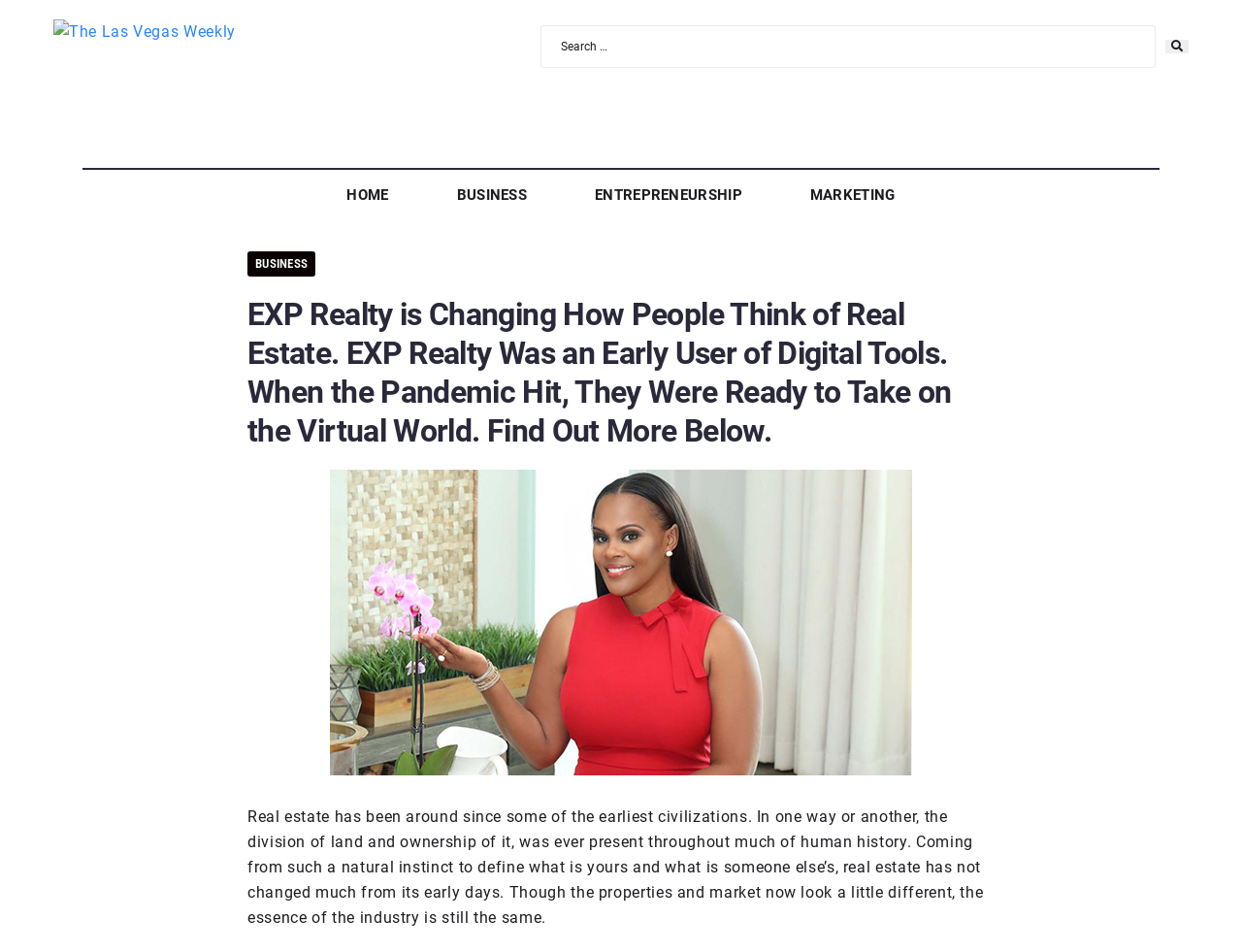Find the coordinates for the bounding box of the element with this description: "What I’m working on now".

None